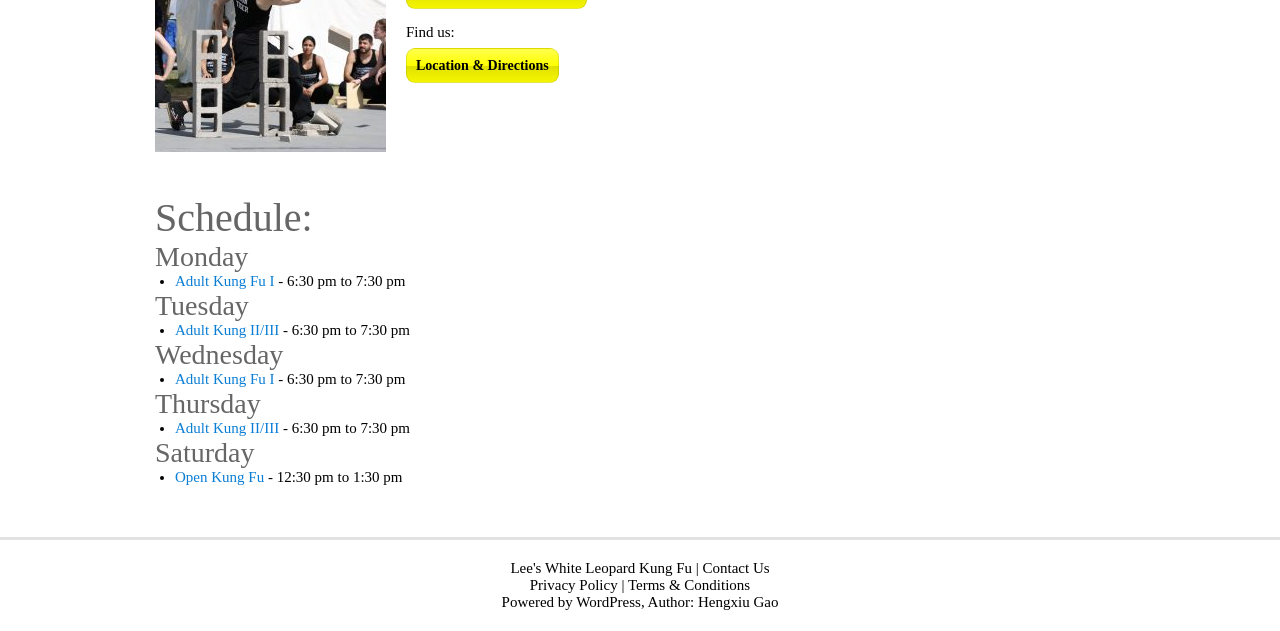Determine the bounding box for the described UI element: "aria-label="email" name="EMAIL" placeholder="Your email address"".

None